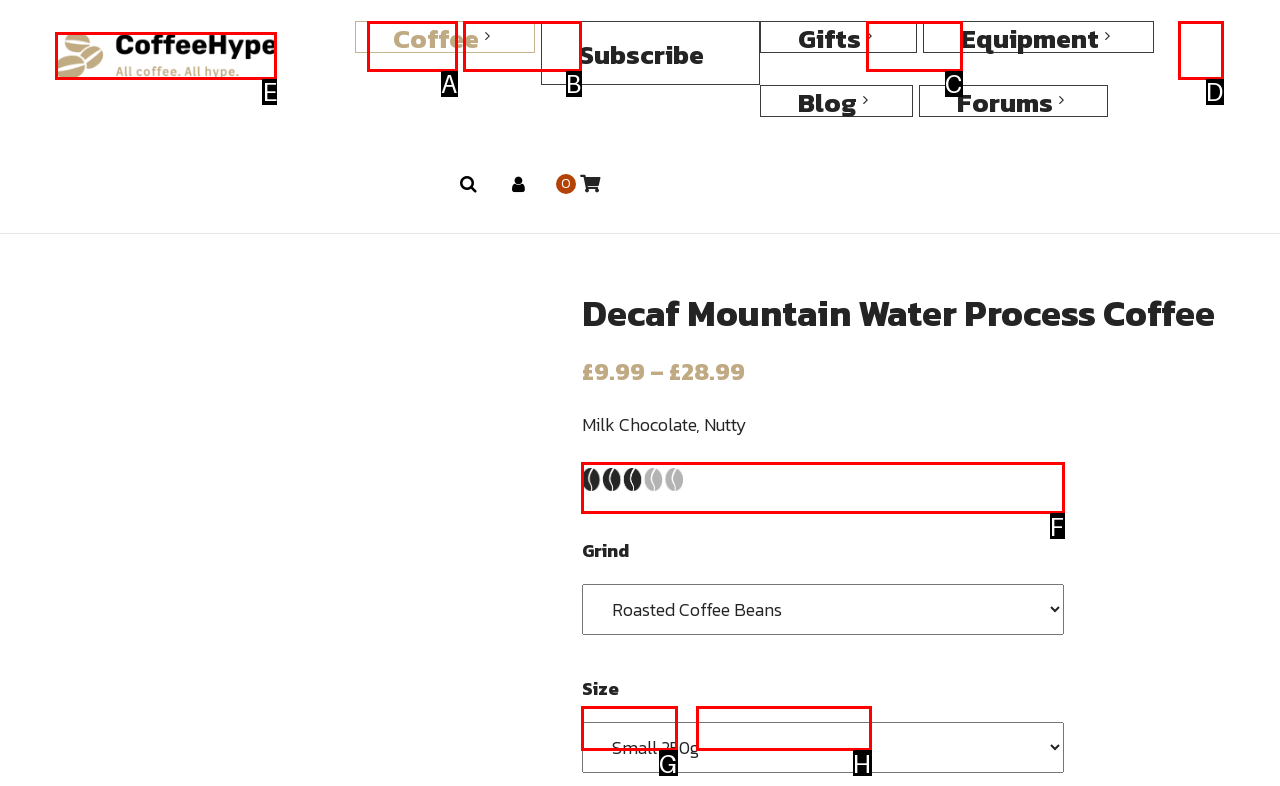Determine which HTML element to click on in order to complete the action: Change product quantity.
Reply with the letter of the selected option.

G